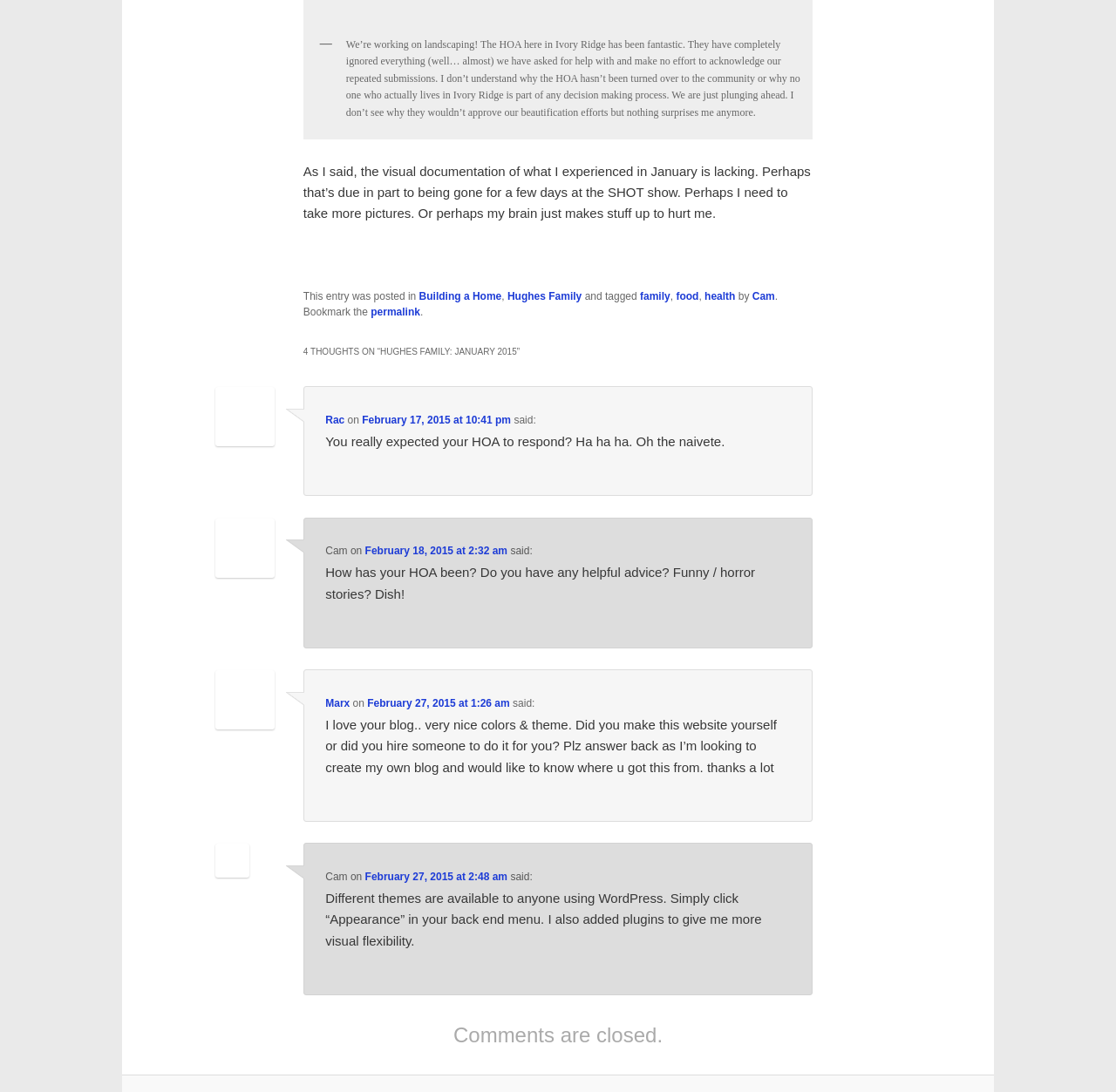Please provide a brief answer to the question using only one word or phrase: 
What is the topic of the blog post?

Hughes Family: January 2015